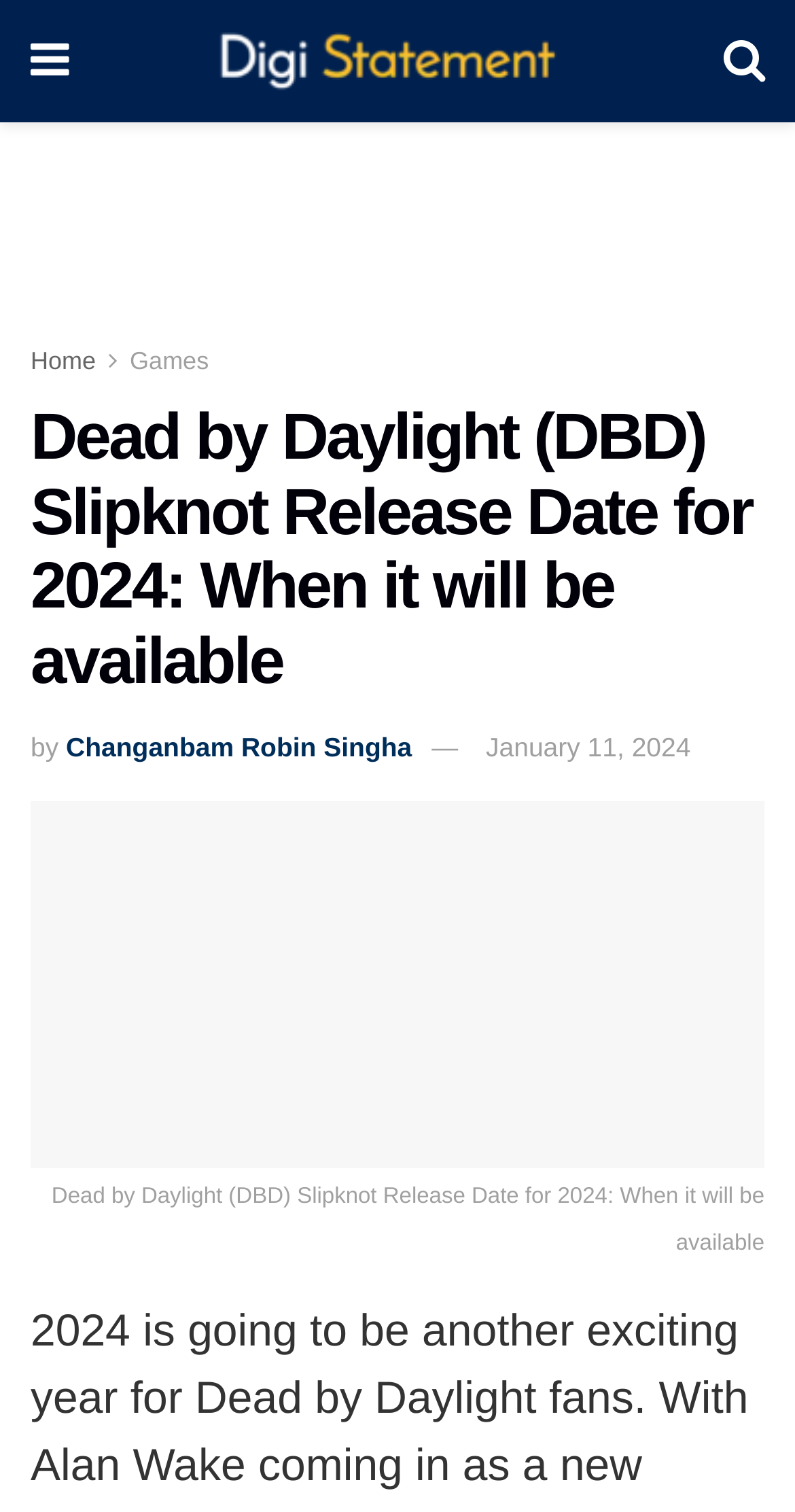When was this article published?
Answer the question with a thorough and detailed explanation.

The date 'January 11, 2024' is mentioned in the link with the text 'January 11, 2024' which is likely to be the publication date of the article.